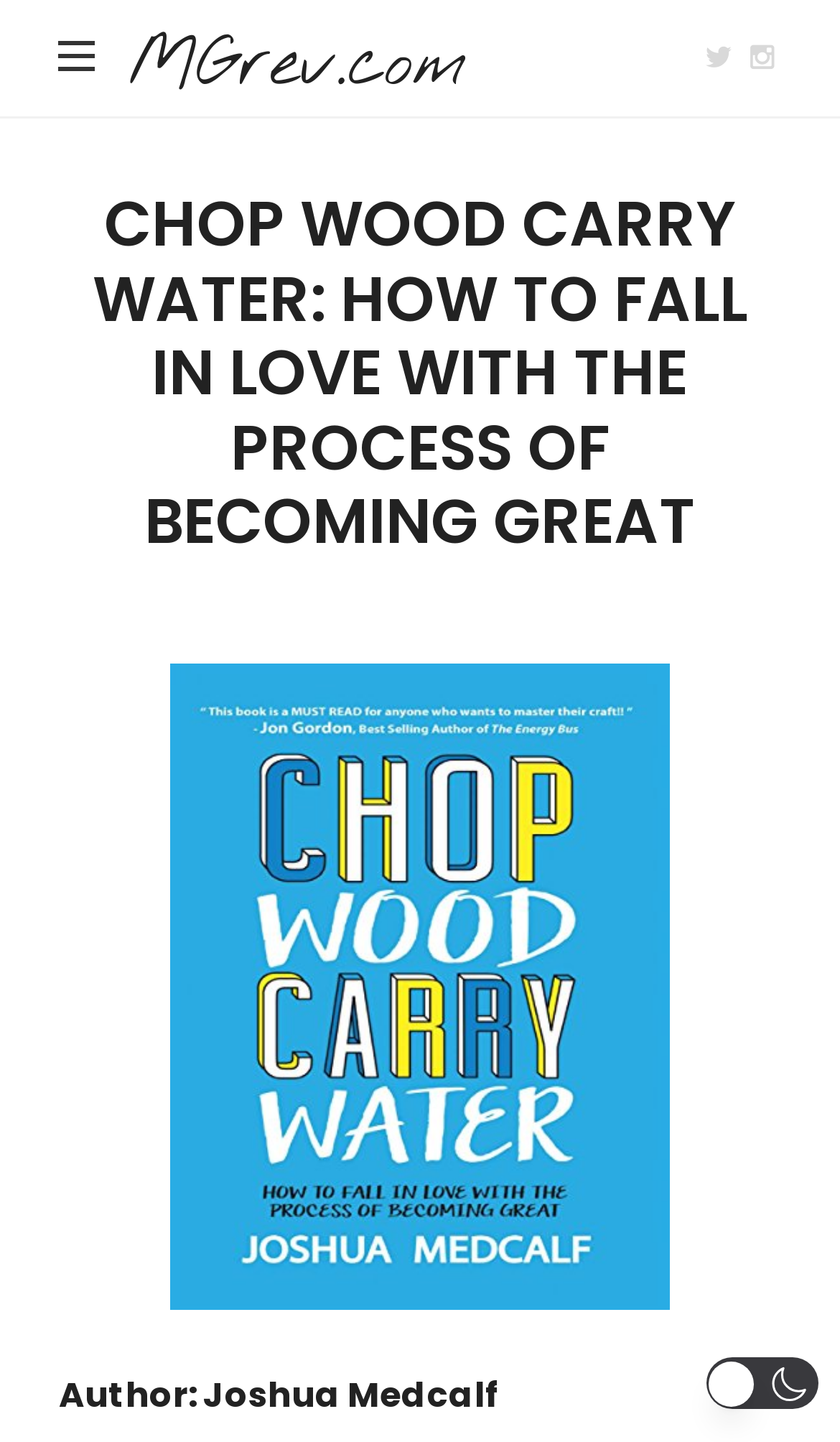Answer the question using only one word or a concise phrase: What is the title of the book?

Chop Wood Carry Water